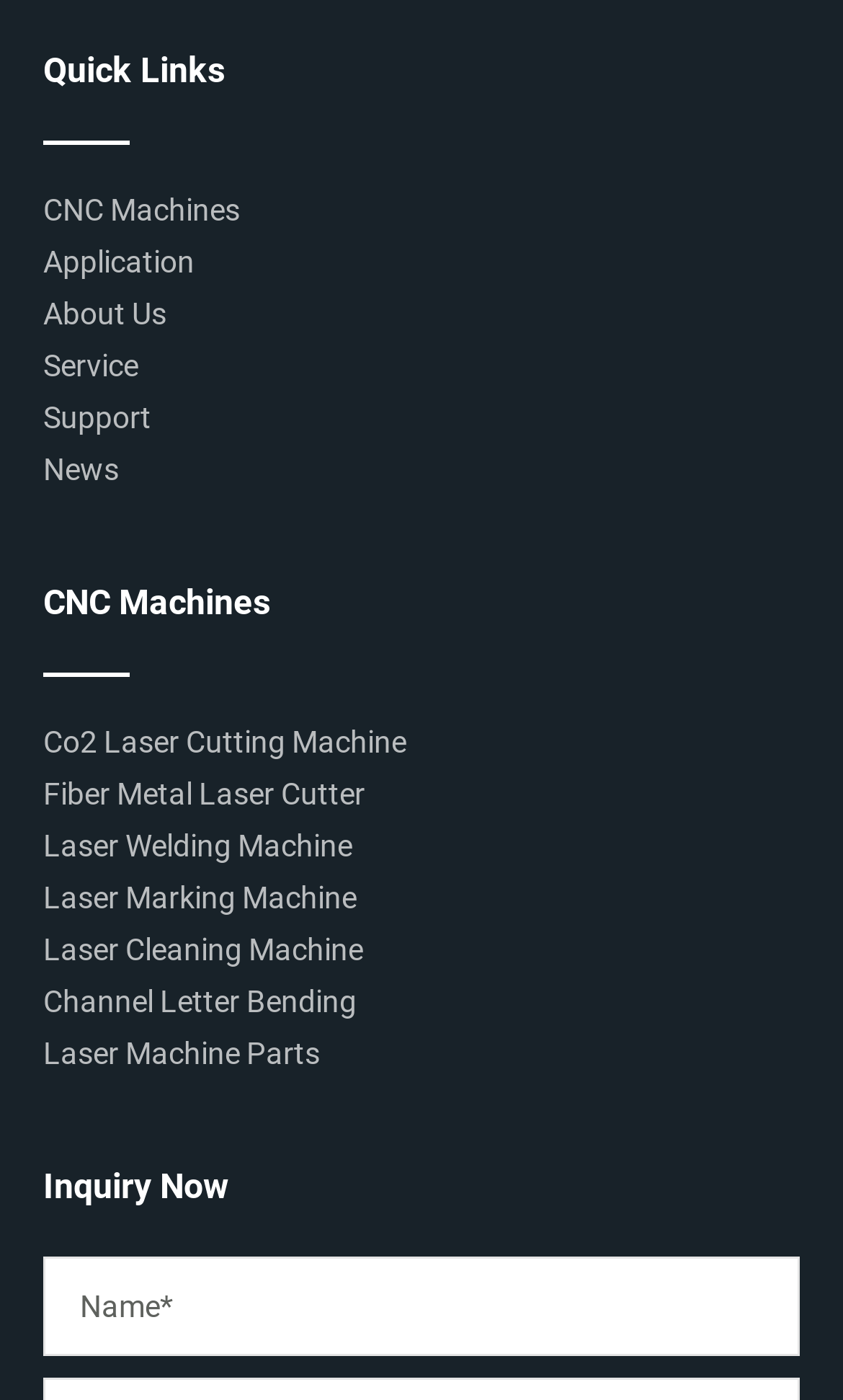Please reply to the following question using a single word or phrase: 
How many headings are on the webpage?

3